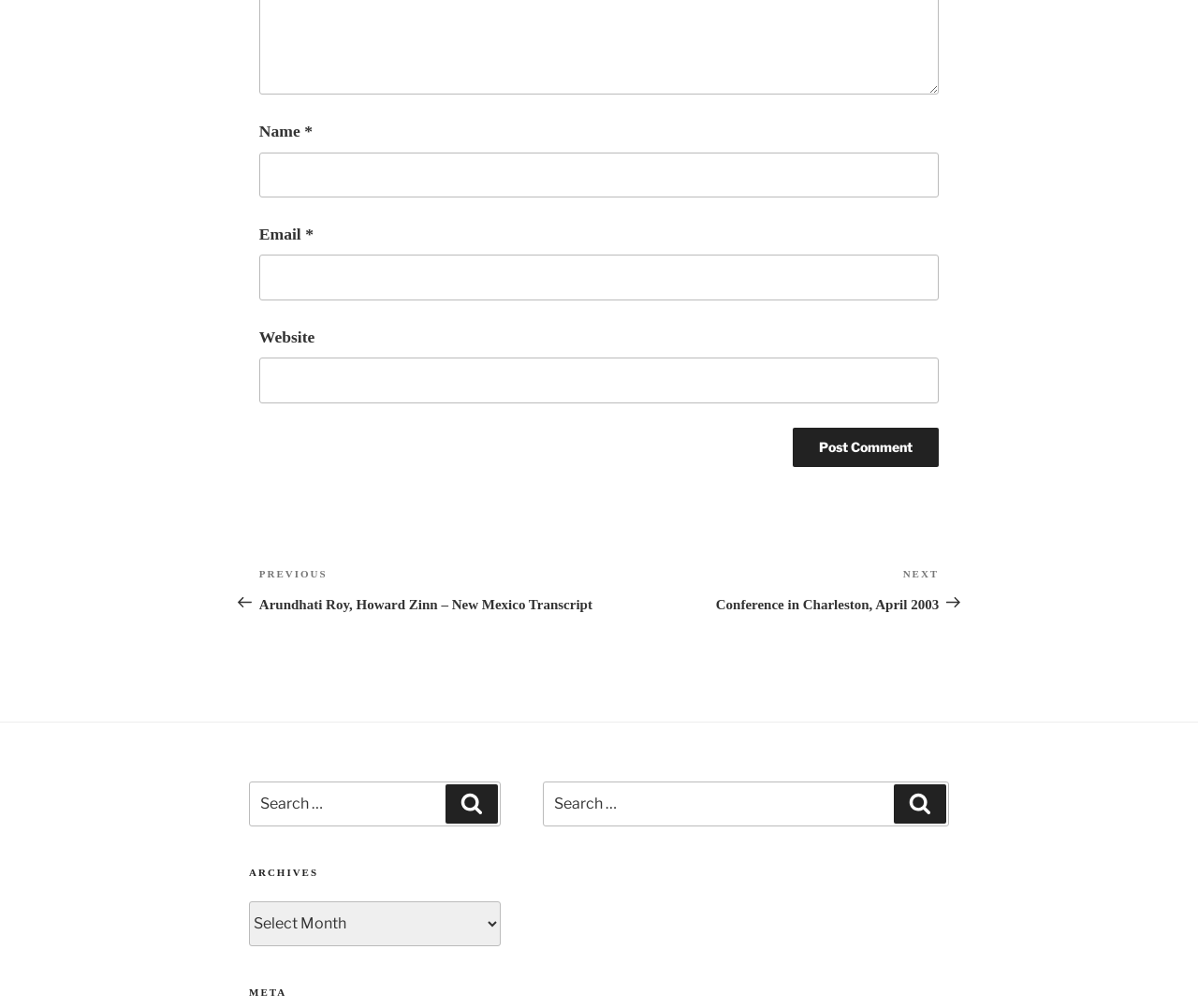What is the text of the button below the 'Email' text box?
Please provide a single word or phrase answer based on the image.

Post Comment